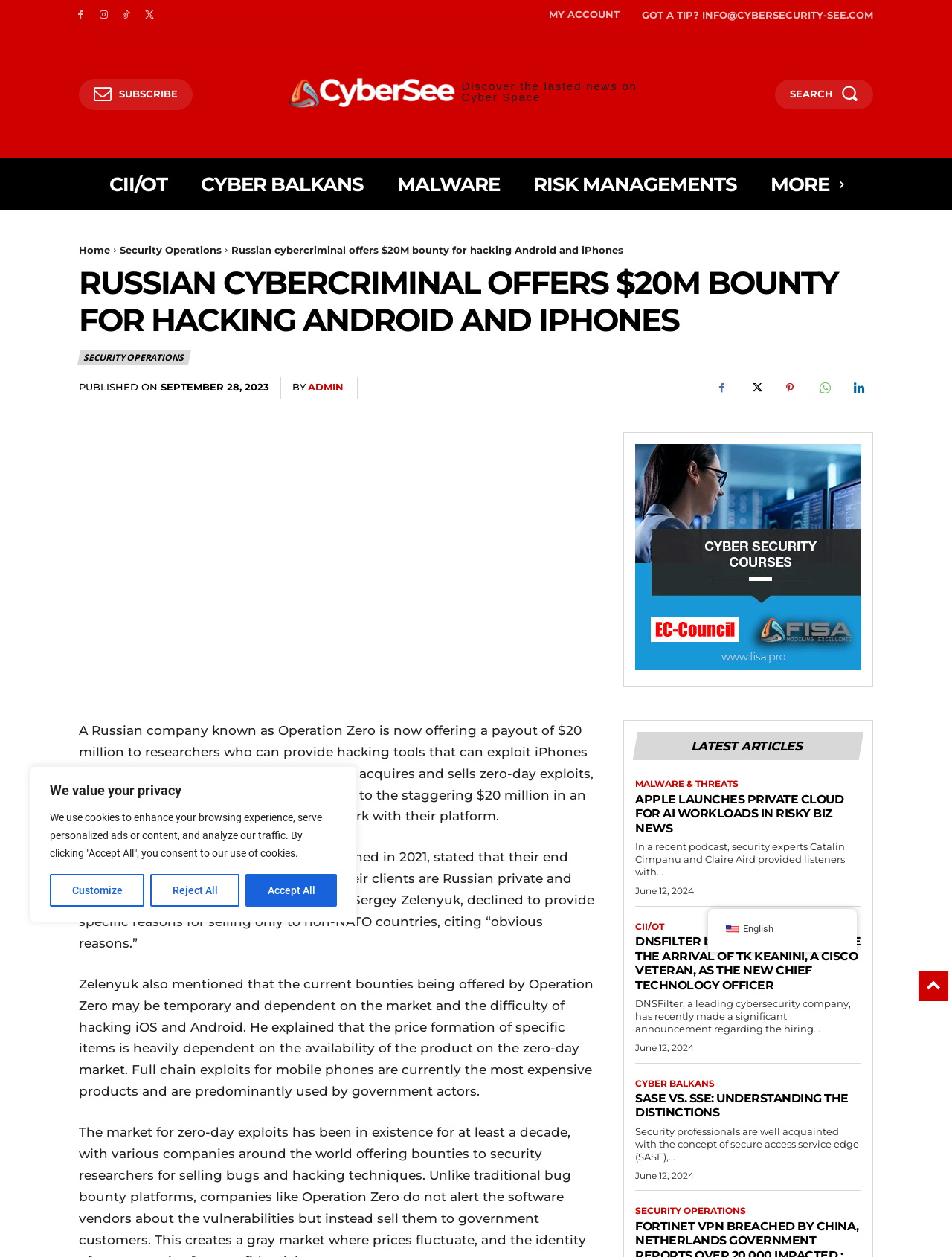Identify the coordinates of the bounding box for the element that must be clicked to accomplish the instruction: "Search for something".

[0.814, 0.063, 0.917, 0.087]